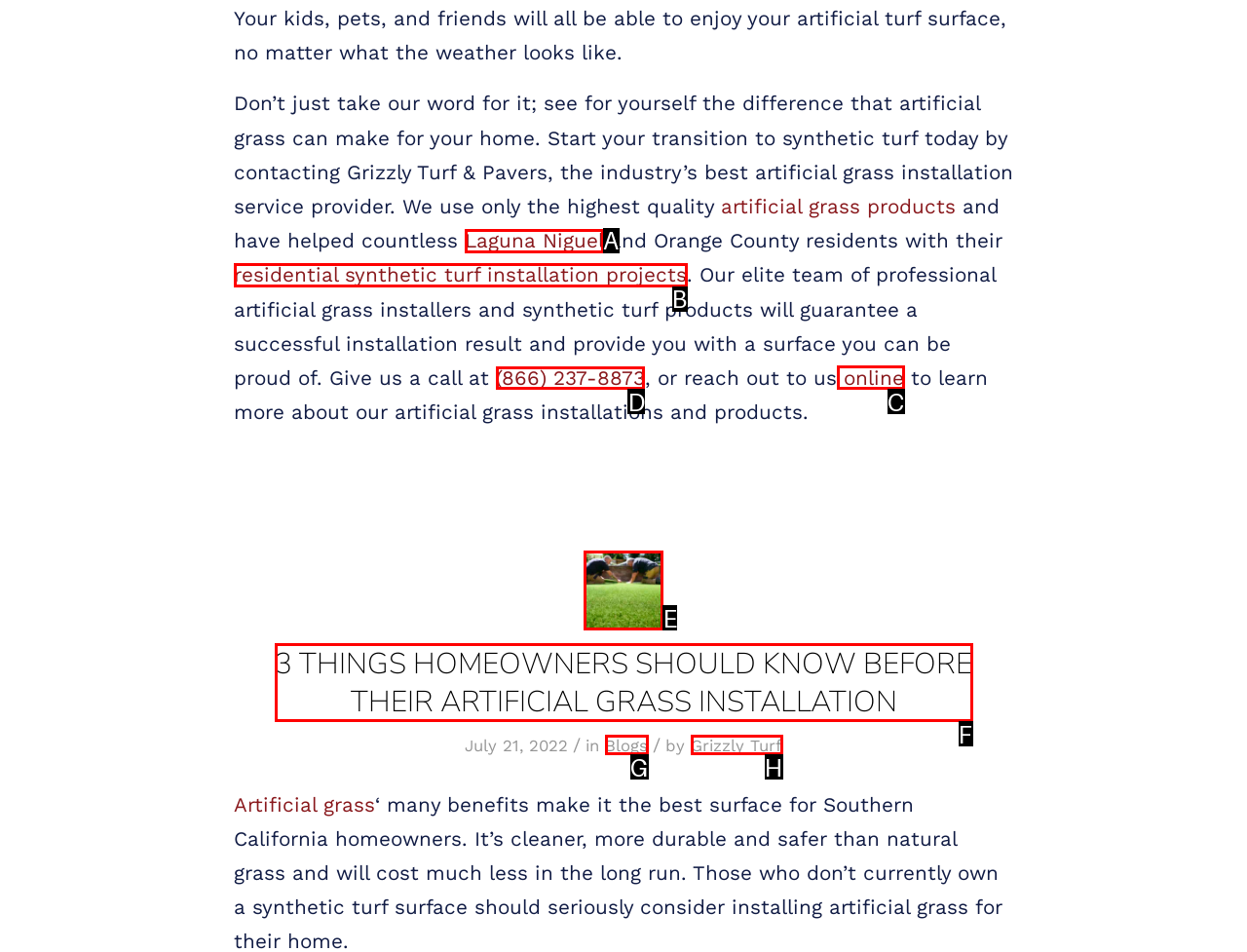Determine the letter of the element to click to accomplish this task: Contact Grizzly Turf. Respond with the letter.

D